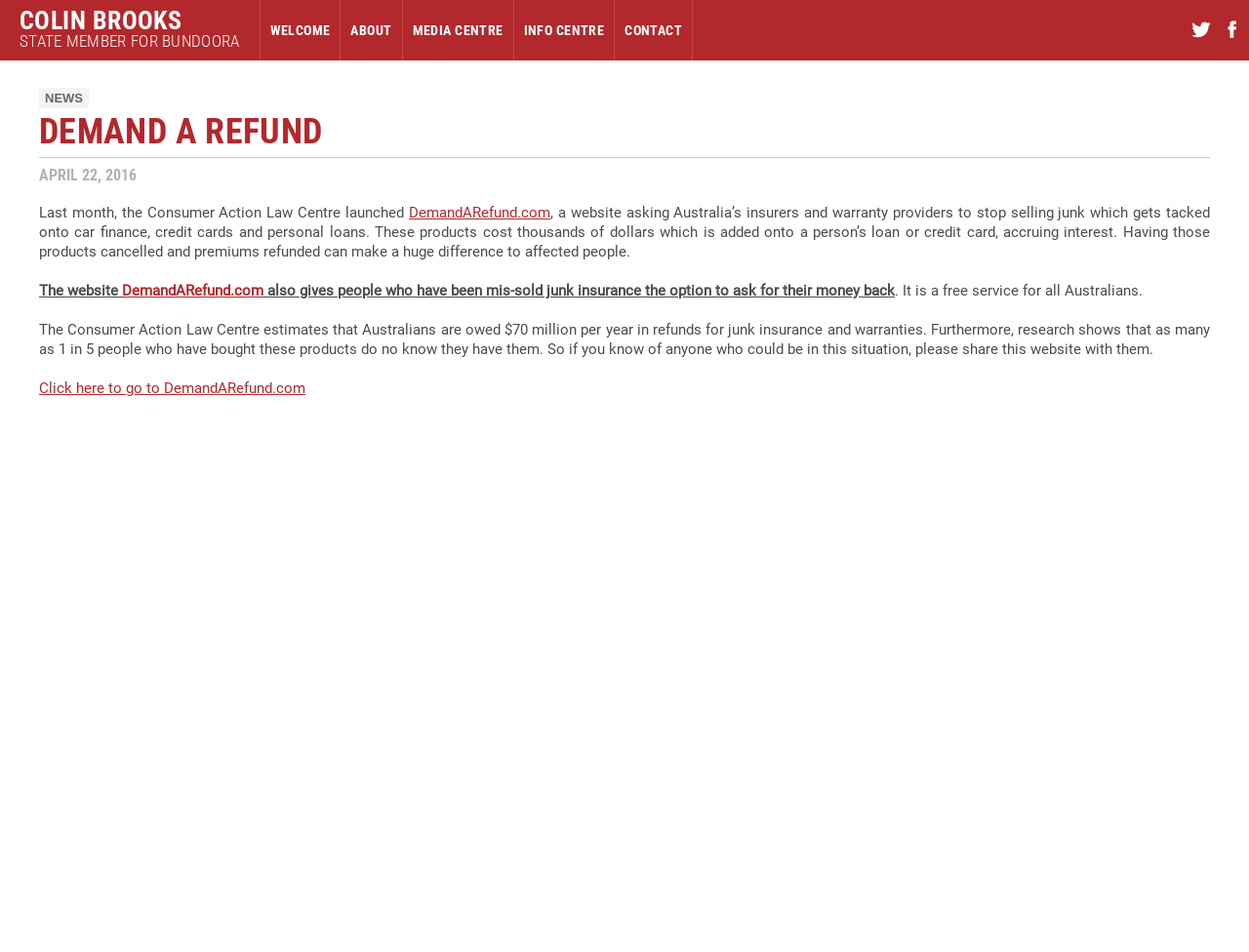Provide the bounding box coordinates of the section that needs to be clicked to accomplish the following instruction: "Click here to go to DemandARefund.com."

[0.031, 0.399, 0.245, 0.417]